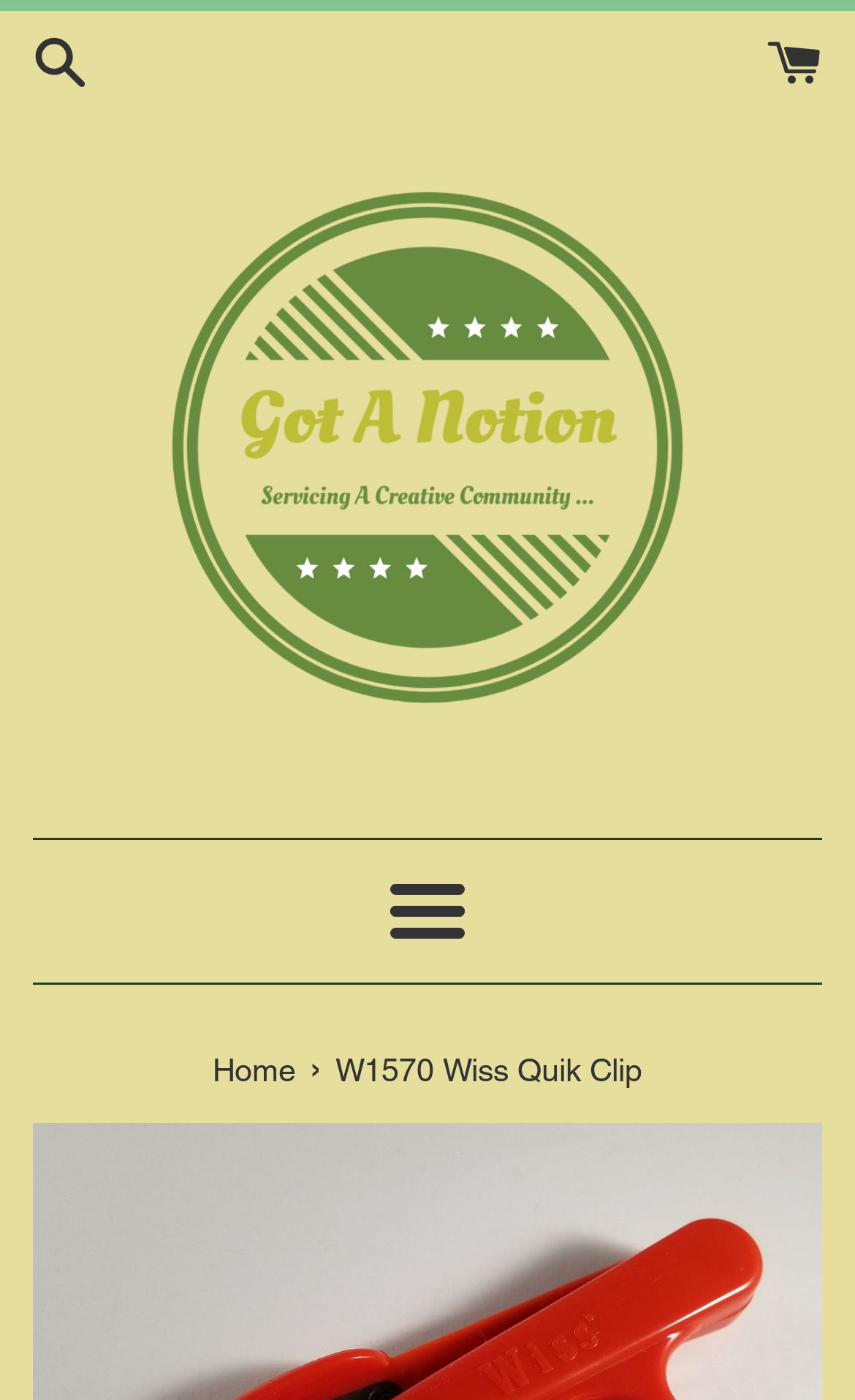Give a one-word or one-phrase response to the question: 
How many links are there in the navigation section?

1